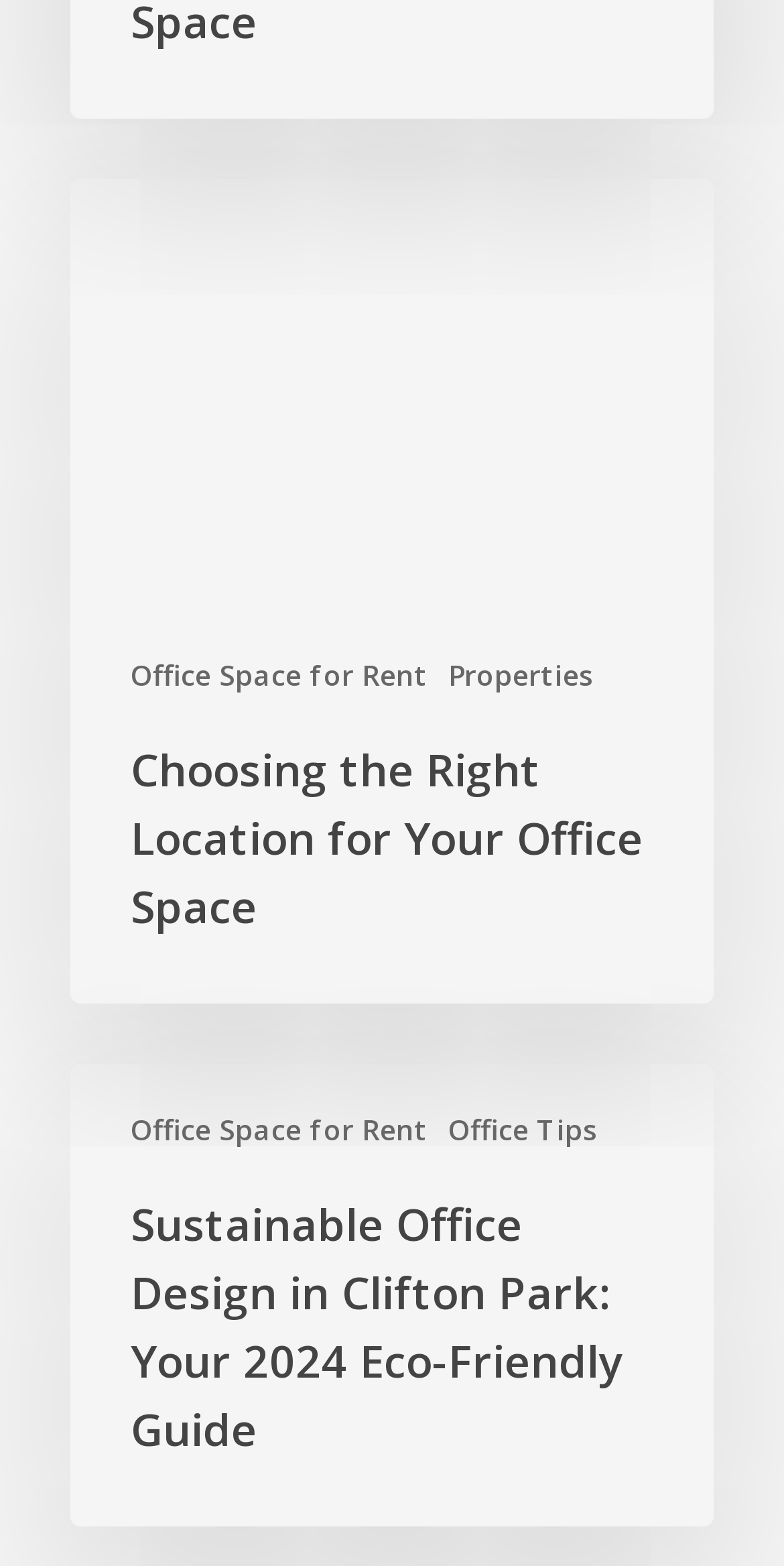Return the bounding box coordinates of the UI element that corresponds to this description: "Office Space for Rent". The coordinates must be given as four float numbers in the range of 0 and 1, [left, top, right, bottom].

[0.167, 0.419, 0.546, 0.444]